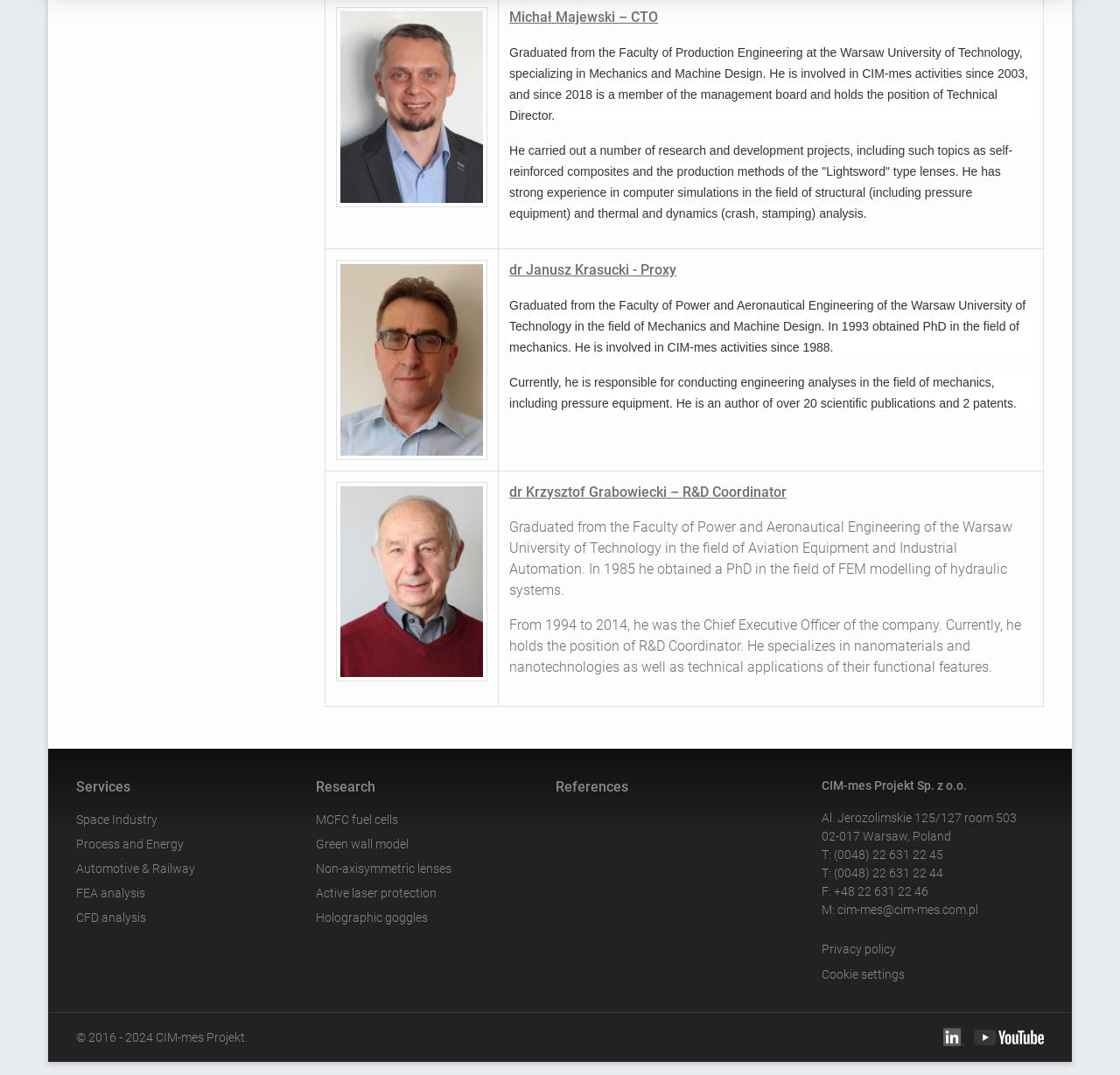Please identify the bounding box coordinates of the clickable area that will allow you to execute the instruction: "View Research".

[0.282, 0.723, 0.335, 0.742]